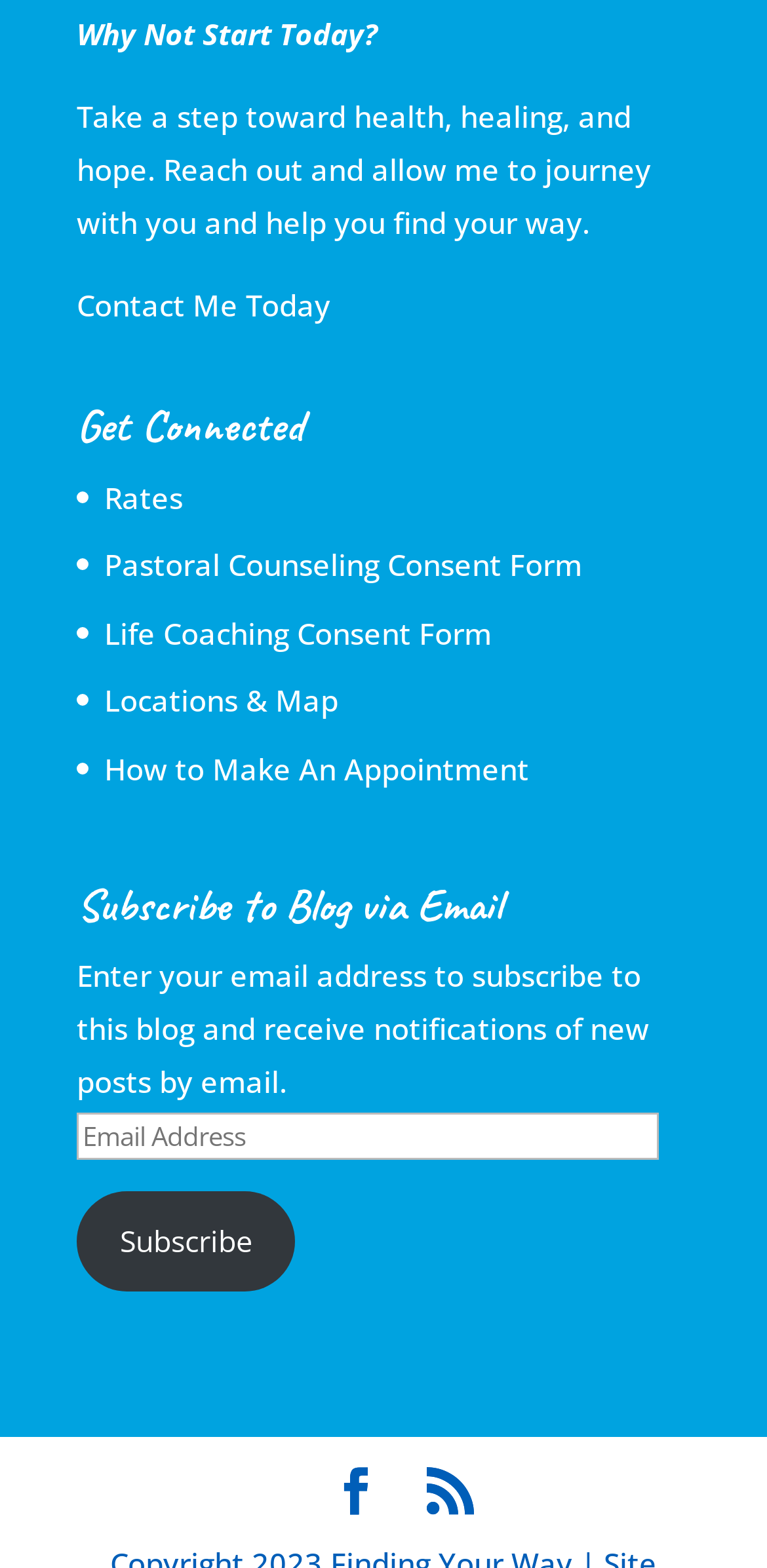How many links are there under 'Get Connected'?
Carefully analyze the image and provide a detailed answer to the question.

Under the 'Get Connected' heading, there are five links: 'Rates', 'Pastoral Counseling Consent Form', 'Life Coaching Consent Form', 'Locations & Map', and 'How to Make An Appointment'.